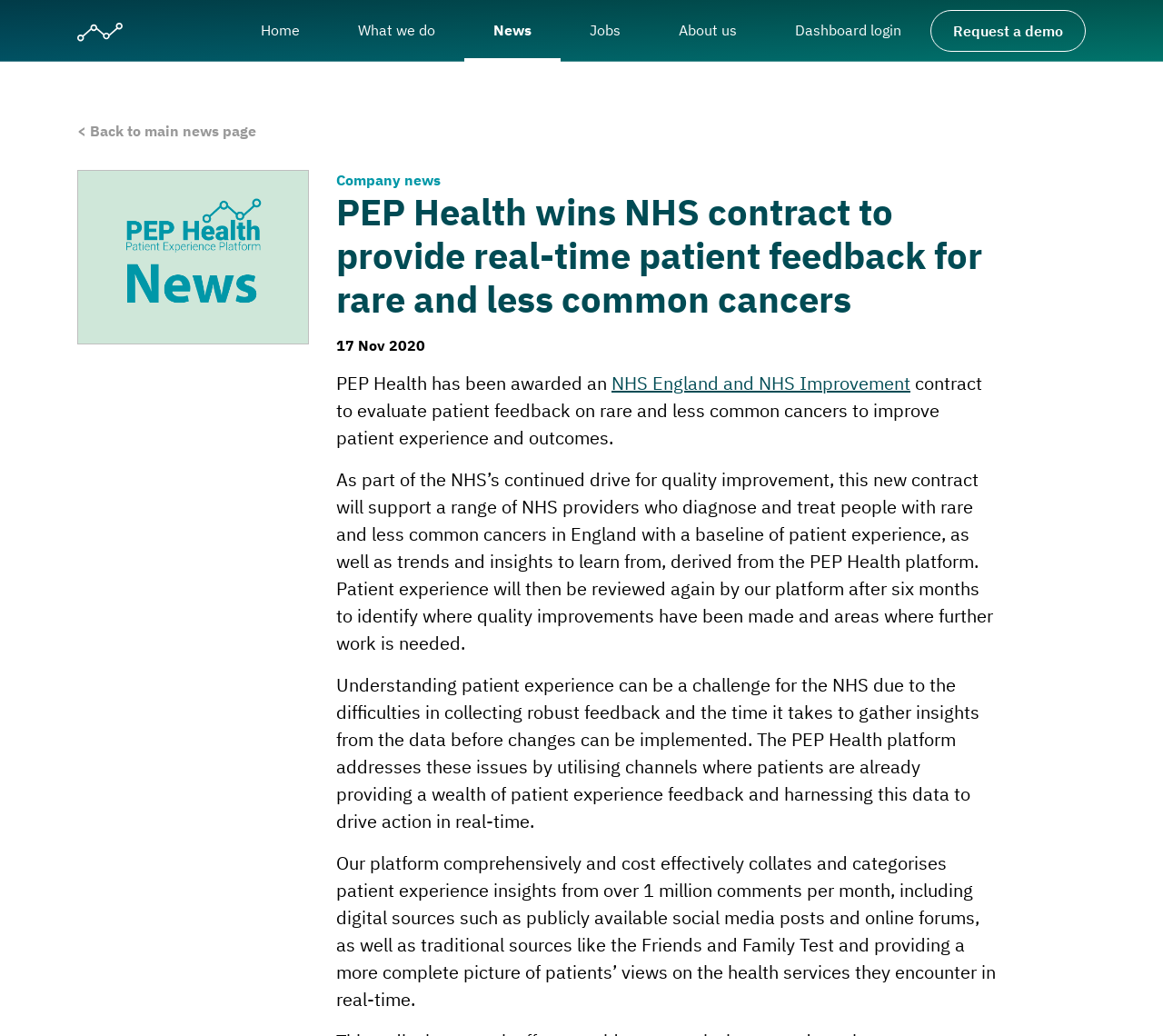Please find the bounding box coordinates of the section that needs to be clicked to achieve this instruction: "Request a demo".

[0.8, 0.01, 0.934, 0.05]